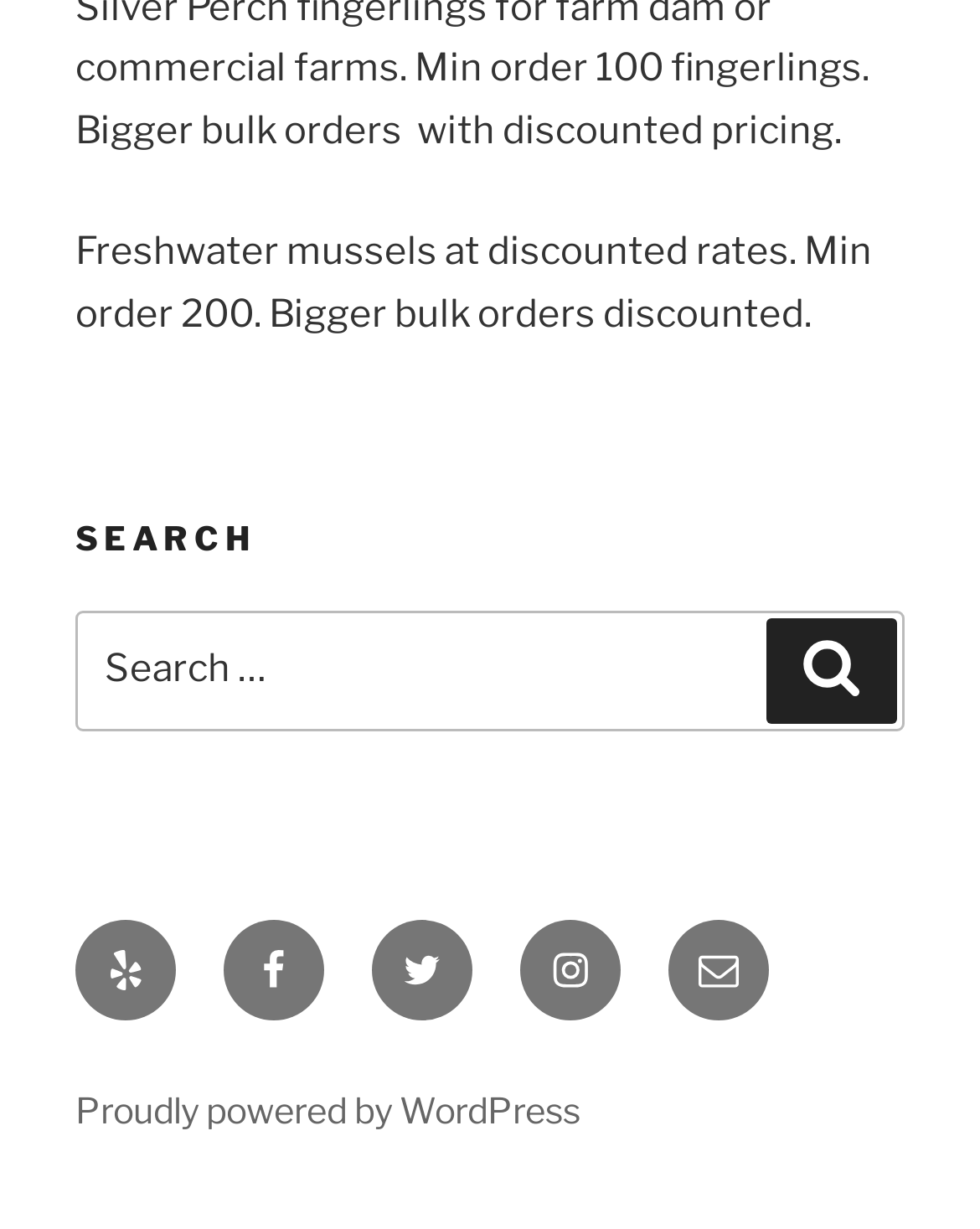What is the function of the 'Search' button?
Refer to the image and provide a detailed answer to the question.

The 'Search' button is located next to the search box and has a bounding box coordinate that indicates it is a clickable element. Its purpose is to submit the search query entered in the search box.